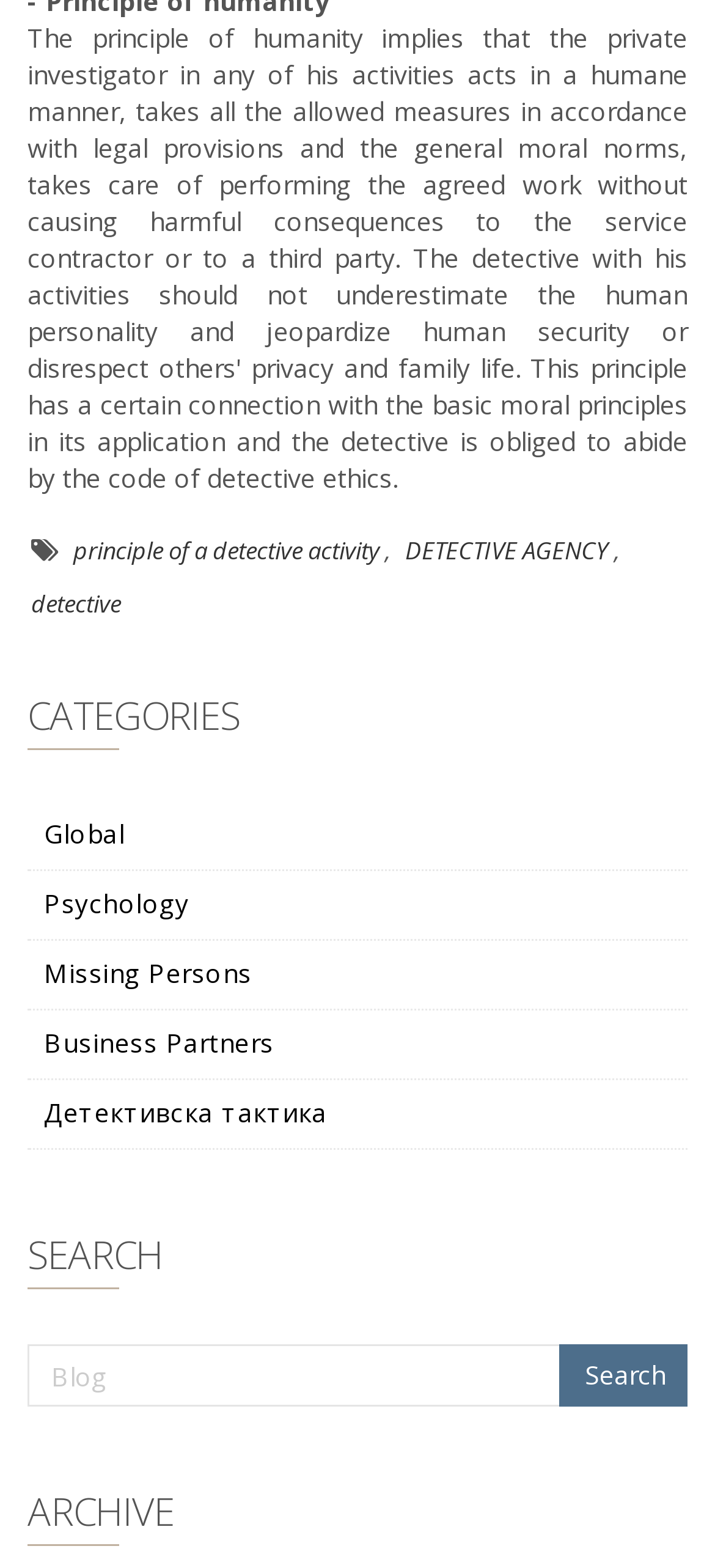Could you highlight the region that needs to be clicked to execute the instruction: "search for something in the blog"?

[0.038, 0.857, 0.962, 0.897]